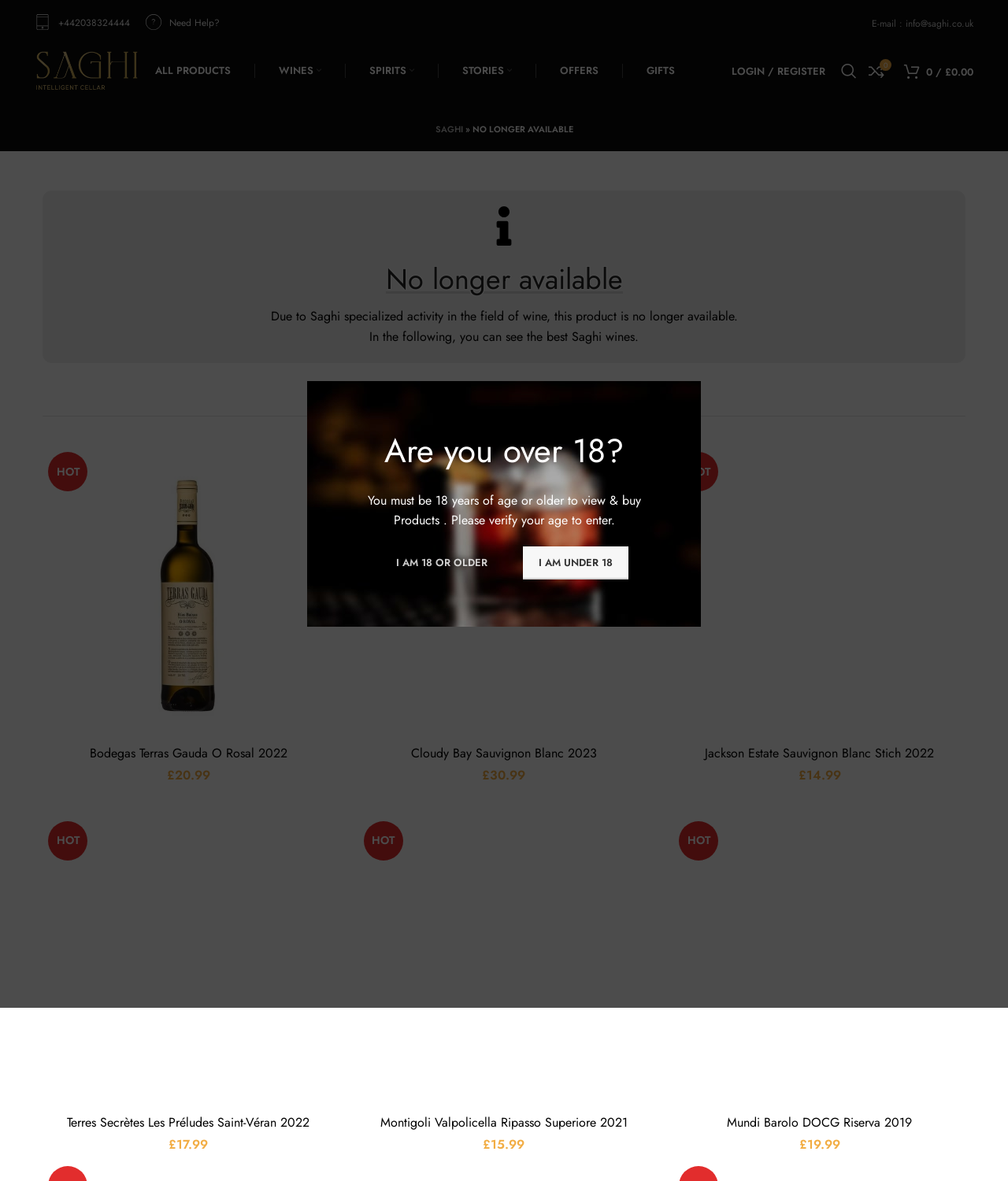Locate the coordinates of the bounding box for the clickable region that fulfills this instruction: "Search for products".

[0.827, 0.047, 0.854, 0.073]